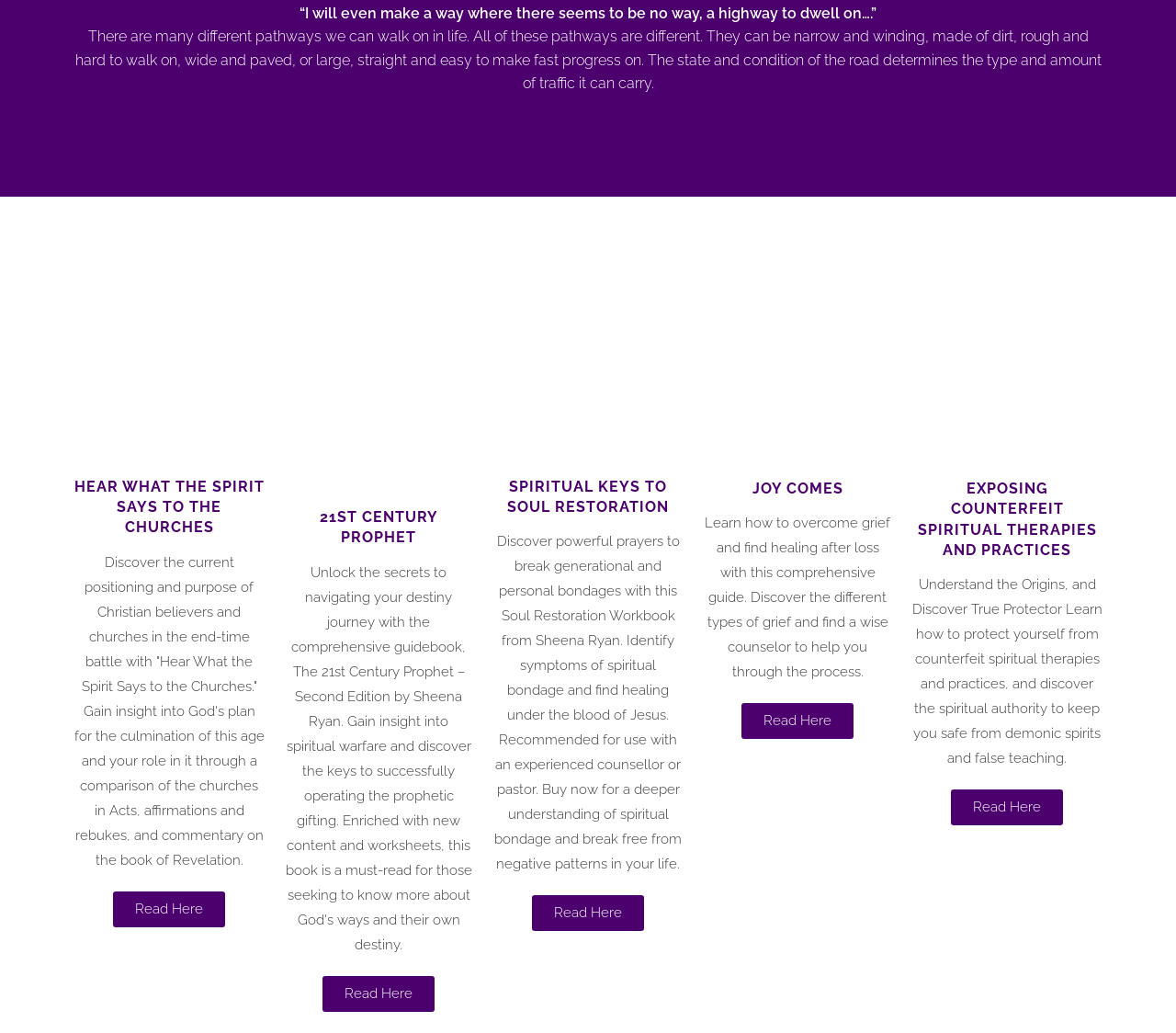Answer briefly with one word or phrase:
What is the purpose of the 'Read Here' links?

To access more information